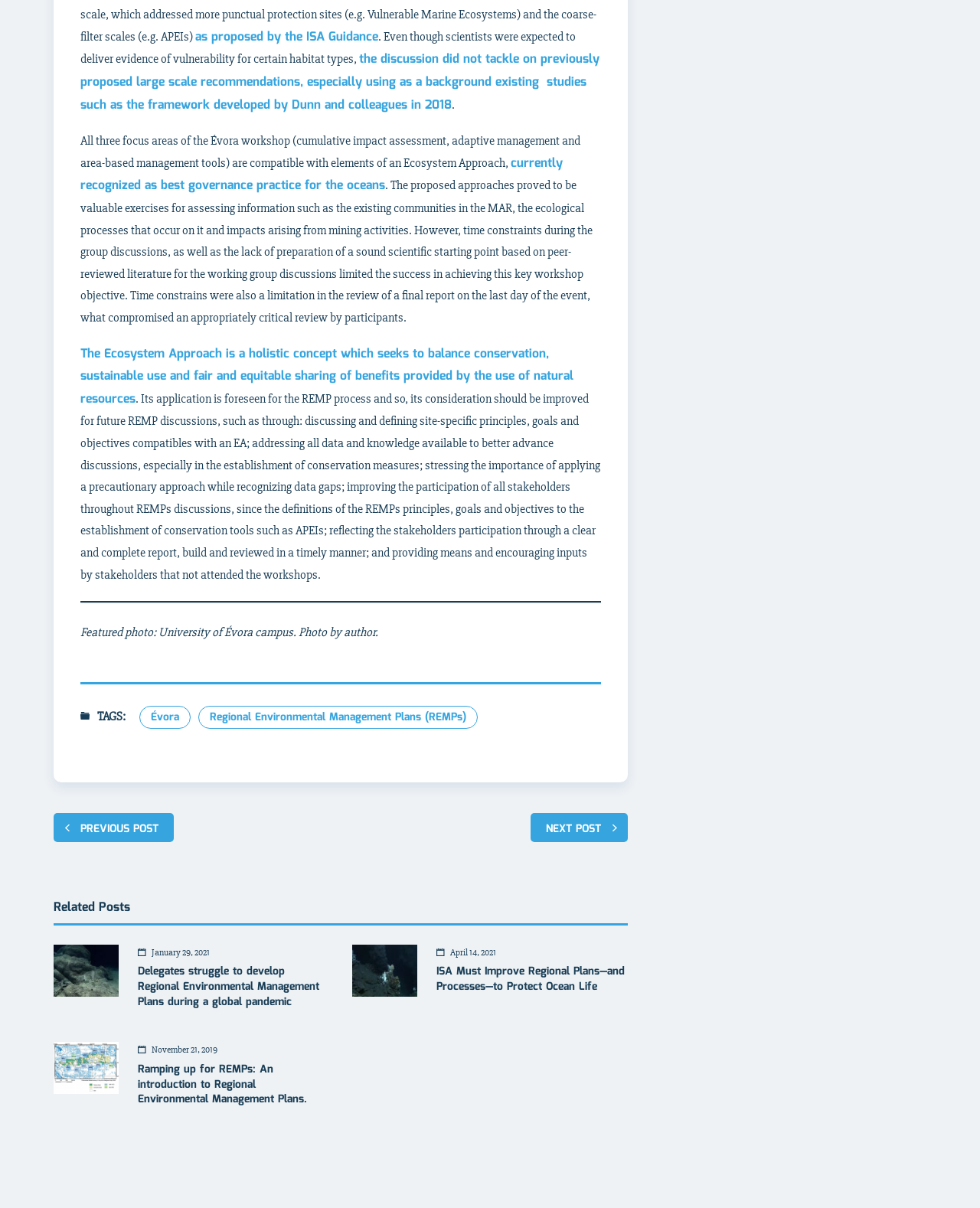Pinpoint the bounding box coordinates of the clickable area needed to execute the instruction: "View the related post about ISA Must Improve Regional Plans—and Processes—to Protect Ocean Life". The coordinates should be specified as four float numbers between 0 and 1, i.e., [left, top, right, bottom].

[0.445, 0.799, 0.641, 0.824]